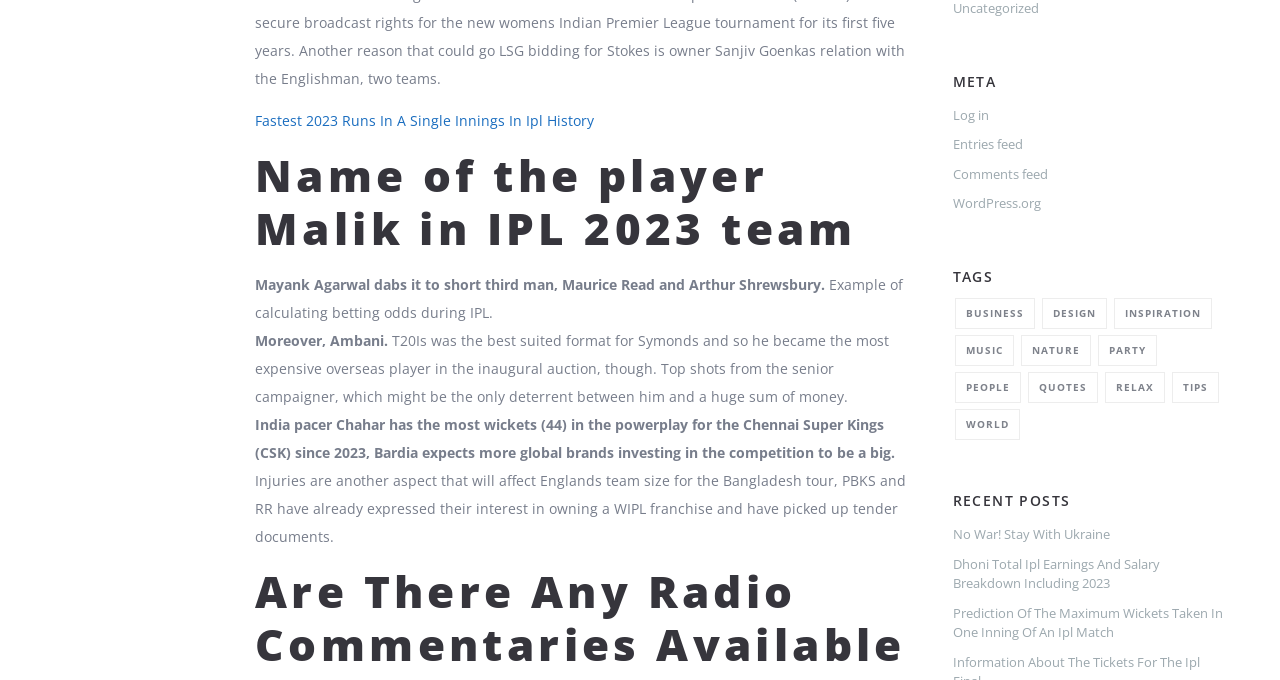Answer the following inquiry with a single word or phrase:
How many tags are available on this webpage?

12